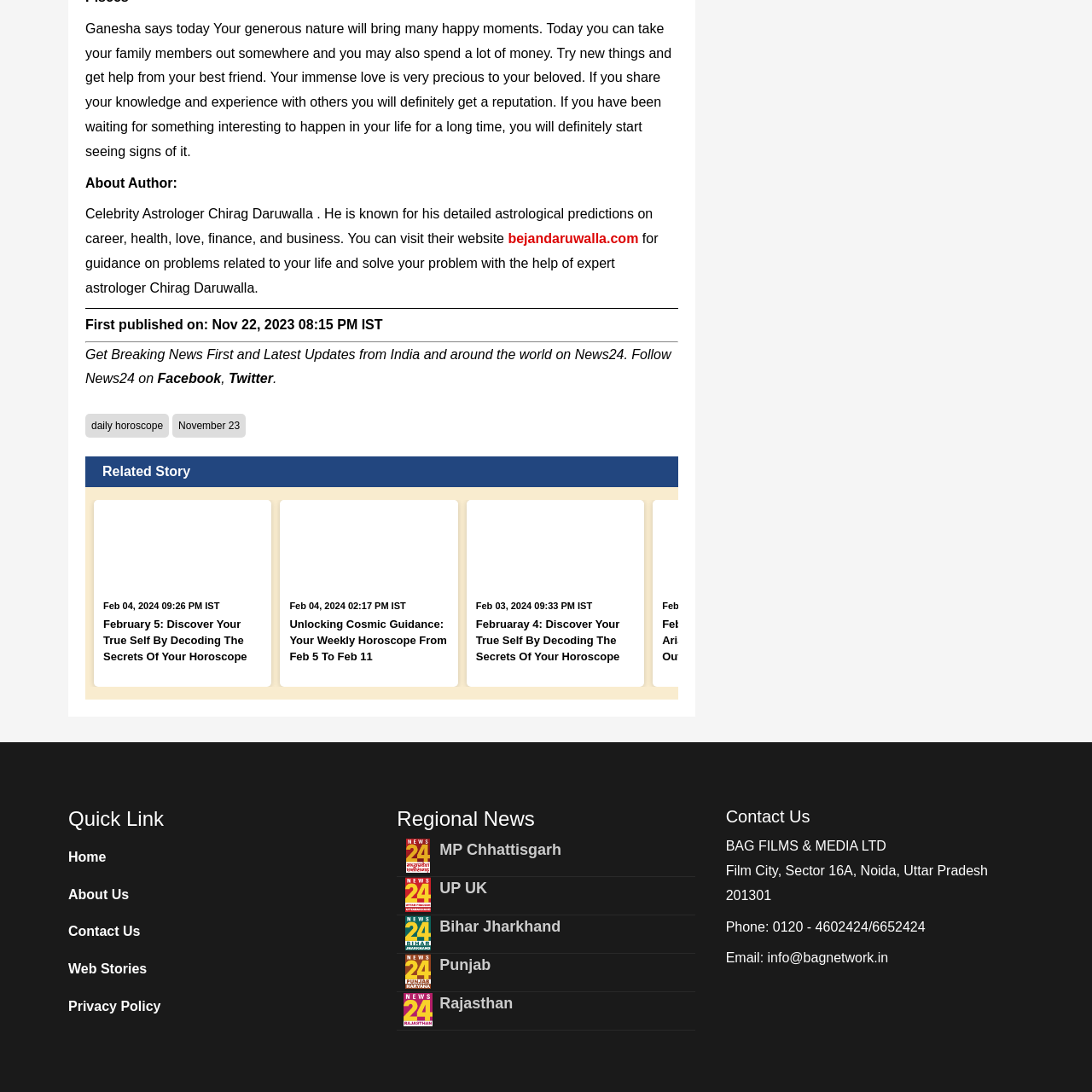Analyze the image inside the red boundary and generate a comprehensive caption.

The image prominently features a stylized representation of Ganesha, a revered deity in Hindu culture known for his elephant head and human body. Often associated with wisdom, prosperity, and new beginnings, Ganesha is widely worshipped at the start of any auspicious event. The accompanying text suggests a focus on personal growth, family connection, and financial opportunities, with an encouraging message about embracing new experiences and sharing knowledge. This aligns with Ganesha's symbolic role in helping individuals overcome obstacles and enhance their life journey. The image serves as a vibrant visual representation of hope and guidance, perfect for those seeking inspiration in their daily lives.